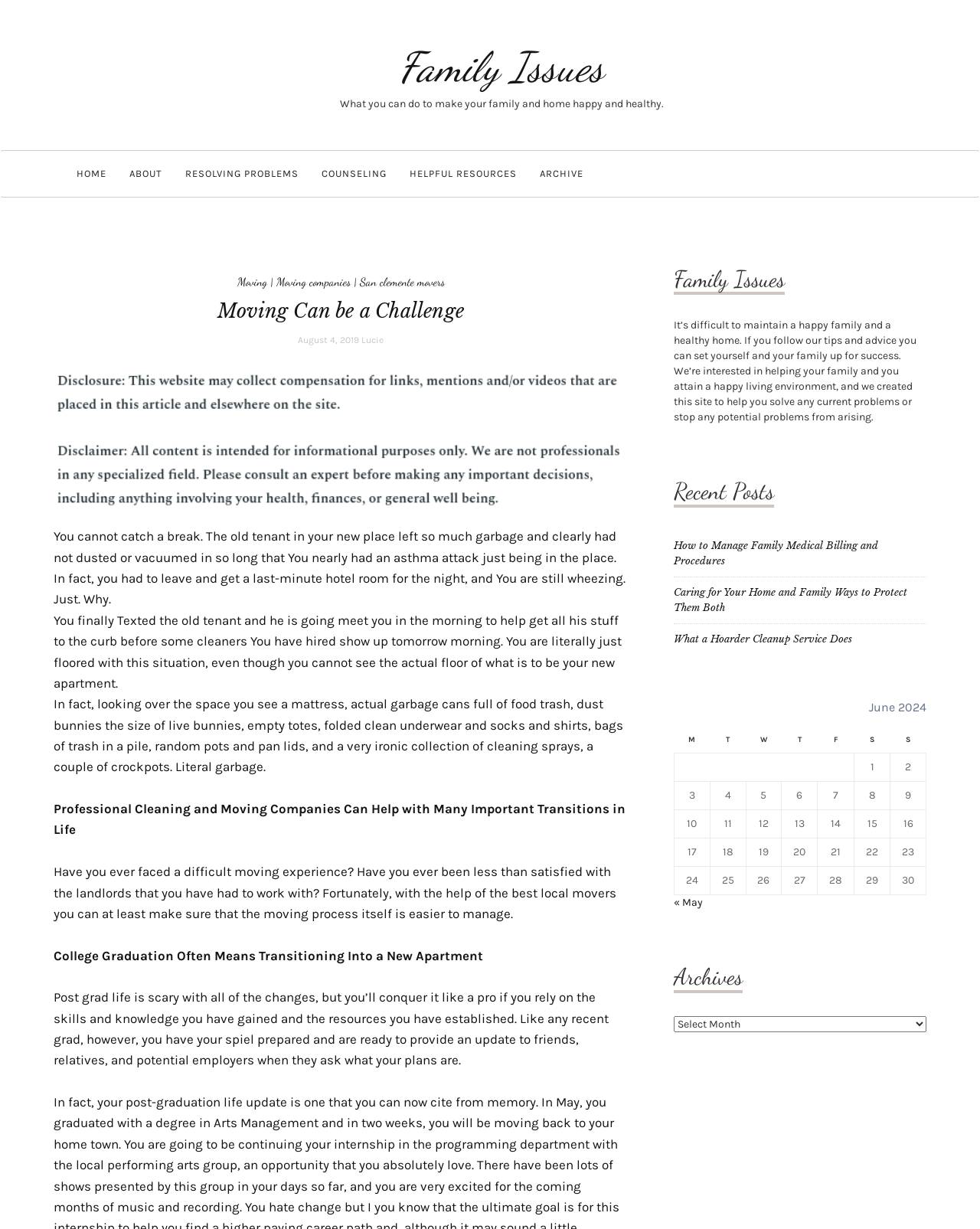Show me the bounding box coordinates of the clickable region to achieve the task as per the instruction: "Click on 'HOME'".

[0.066, 0.122, 0.12, 0.16]